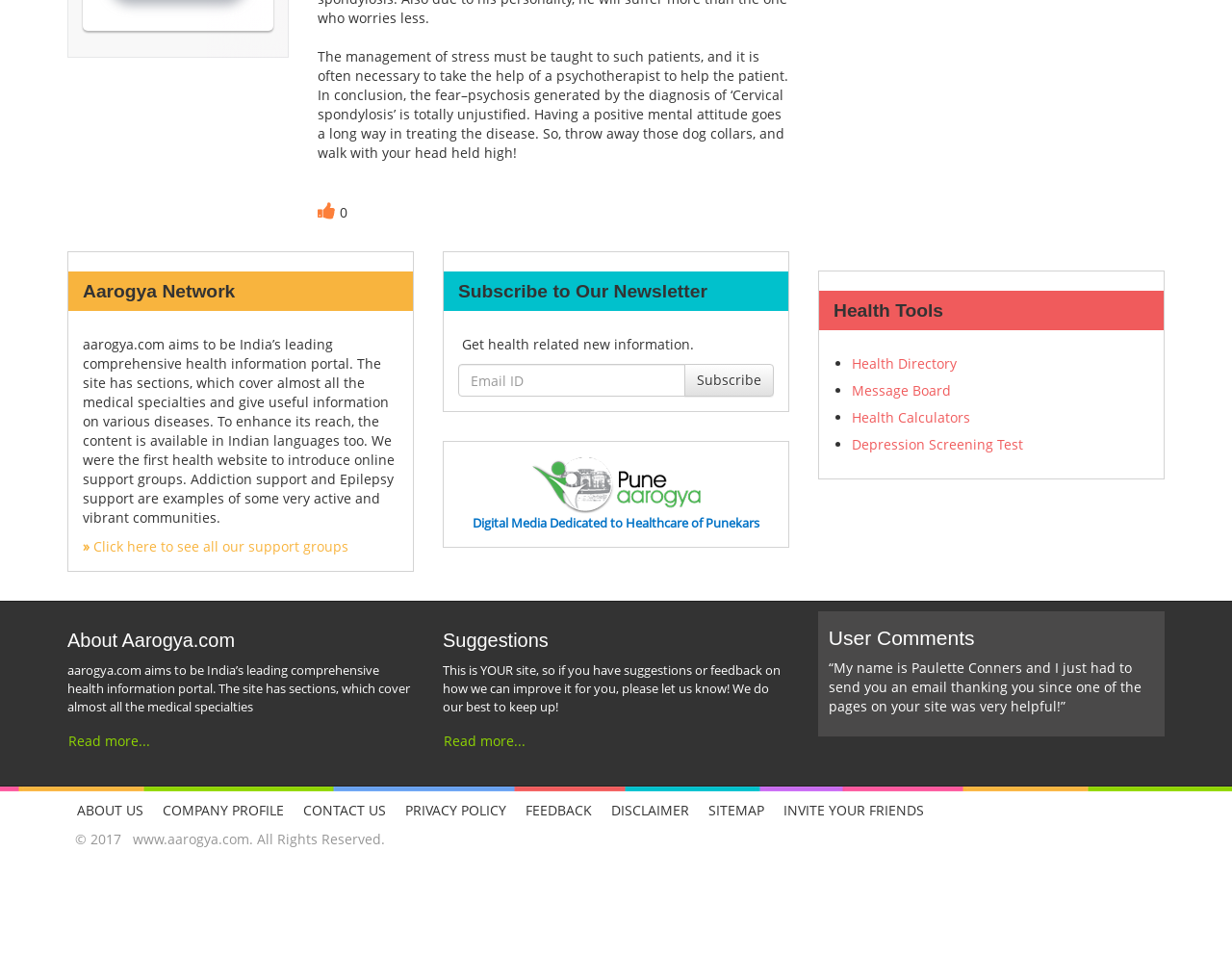Provide a one-word or one-phrase answer to the question:
What is the topic of the first article on the webpage?

Cervical spondylosis